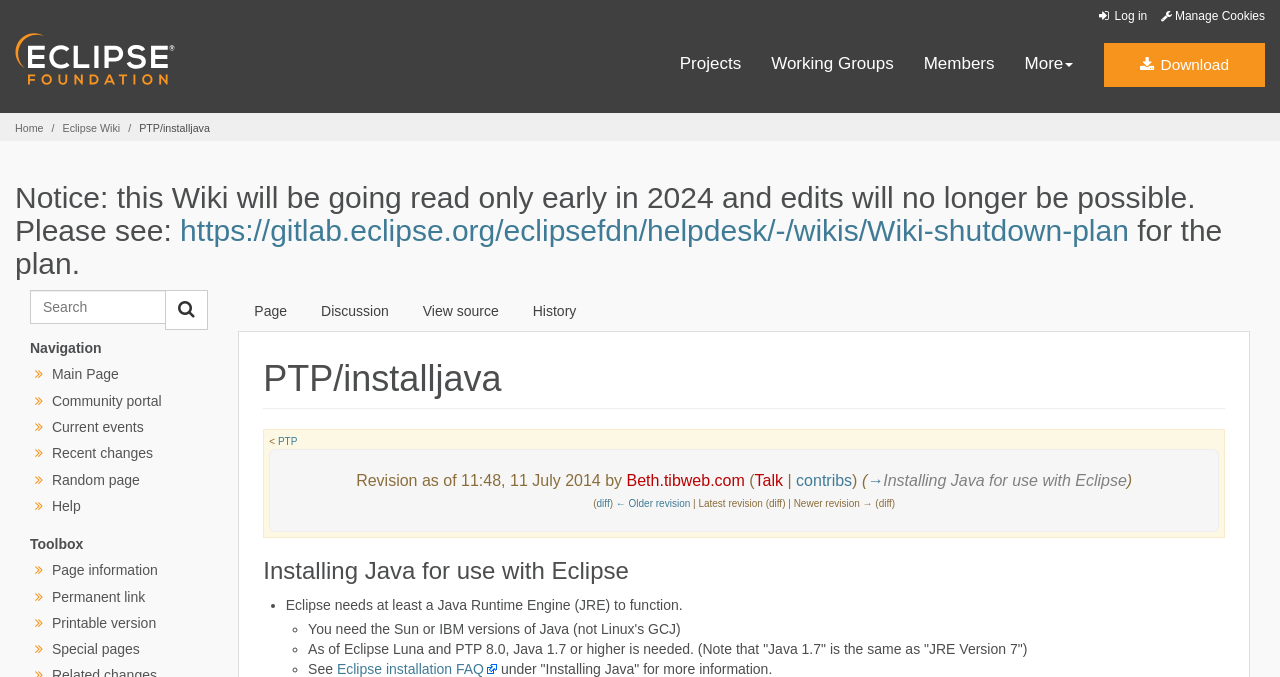Locate the bounding box coordinates of the item that should be clicked to fulfill the instruction: "Jump to navigation".

[0.057, 0.432, 0.107, 0.456]